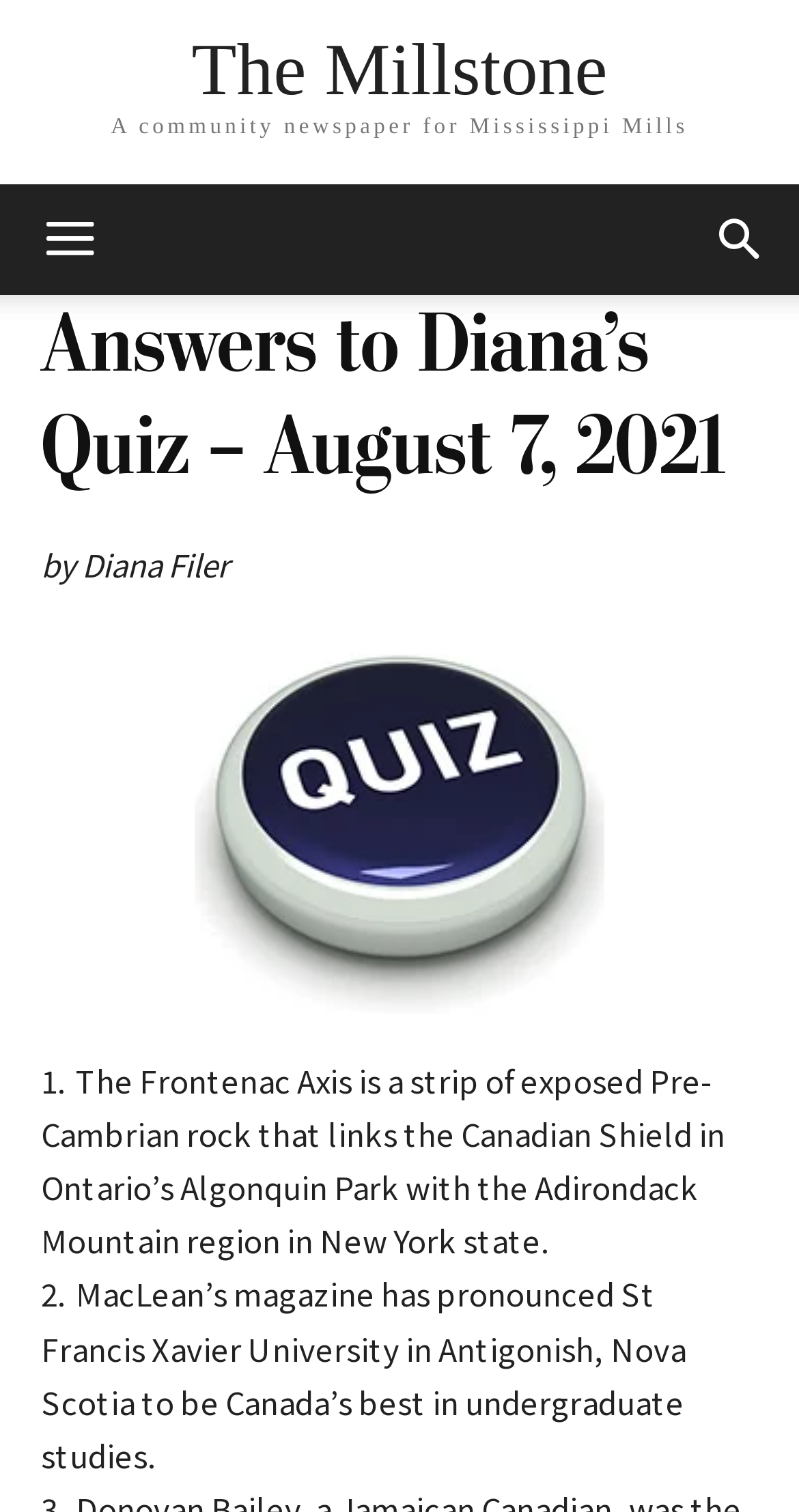Respond to the question below with a single word or phrase:
What is the name of the community newspaper?

The Millstone